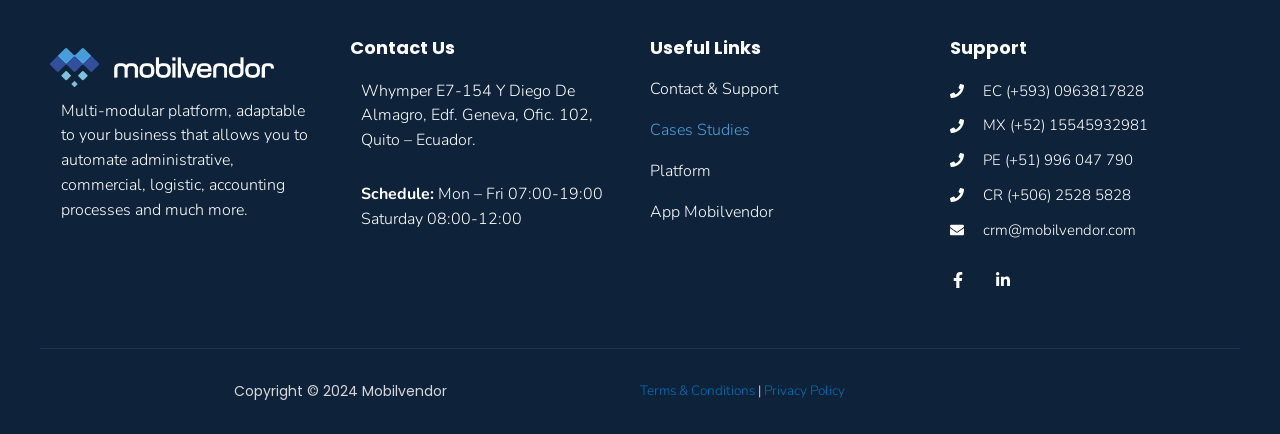Respond to the following question with a brief word or phrase:
What are the office hours on Saturday?

08:00-12:00